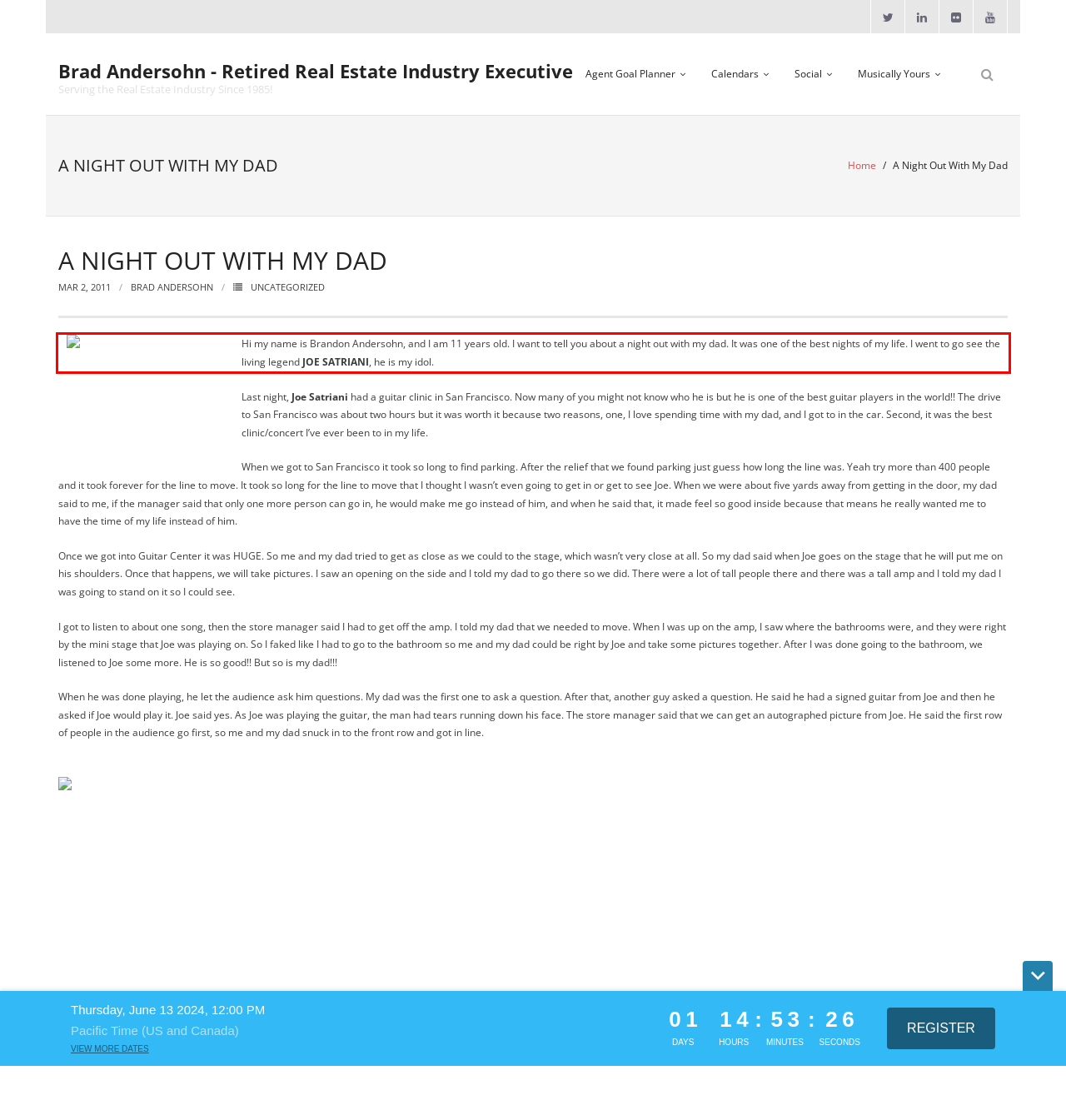Review the screenshot of the webpage and recognize the text inside the red rectangle bounding box. Provide the extracted text content.

Hi my name is Brandon Andersohn, and I am 11 years old. I want to tell you about a night out with my dad. It was one of the best nights of my life. I went to go see the living legend JOE SATRIANI, he is my idol.